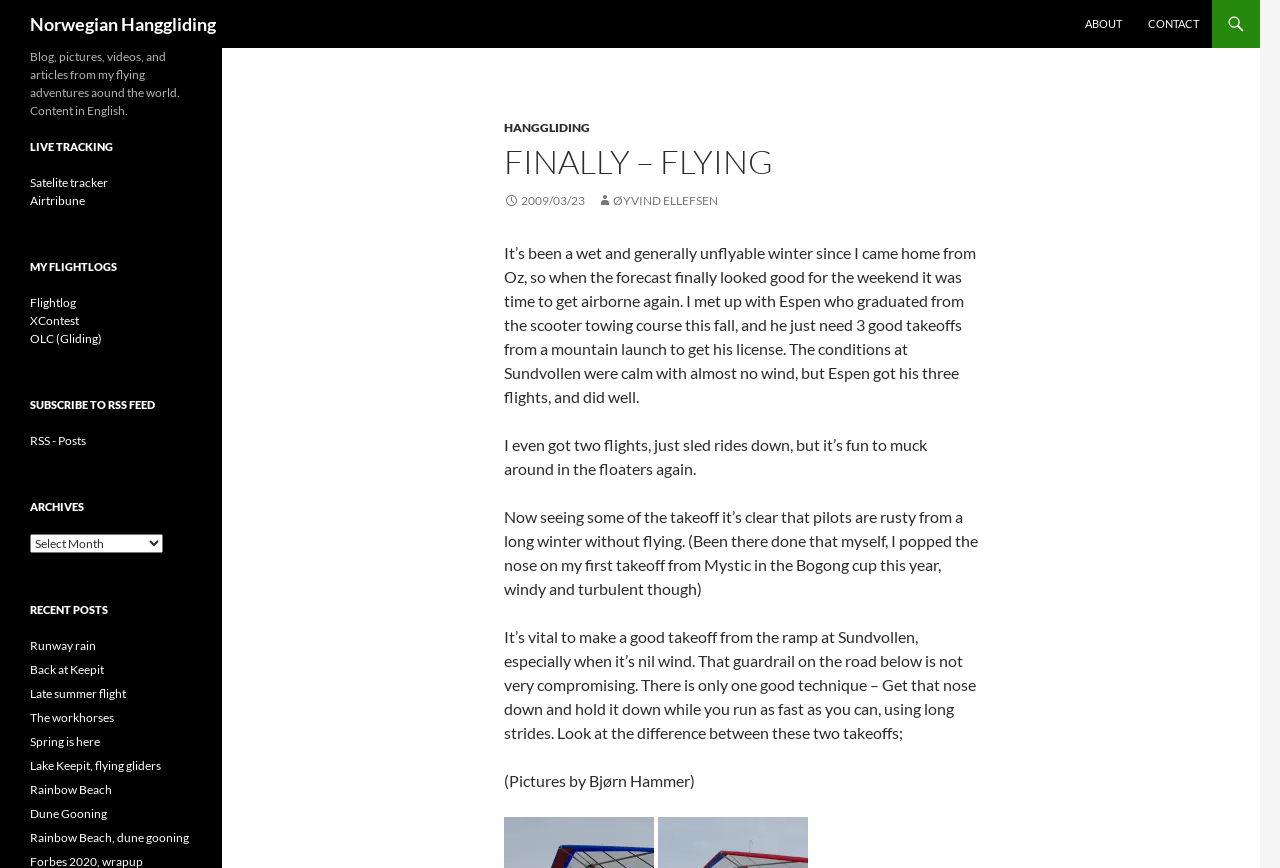Answer the question in a single word or phrase:
What is the name of the website?

Norwegian Hanggliding